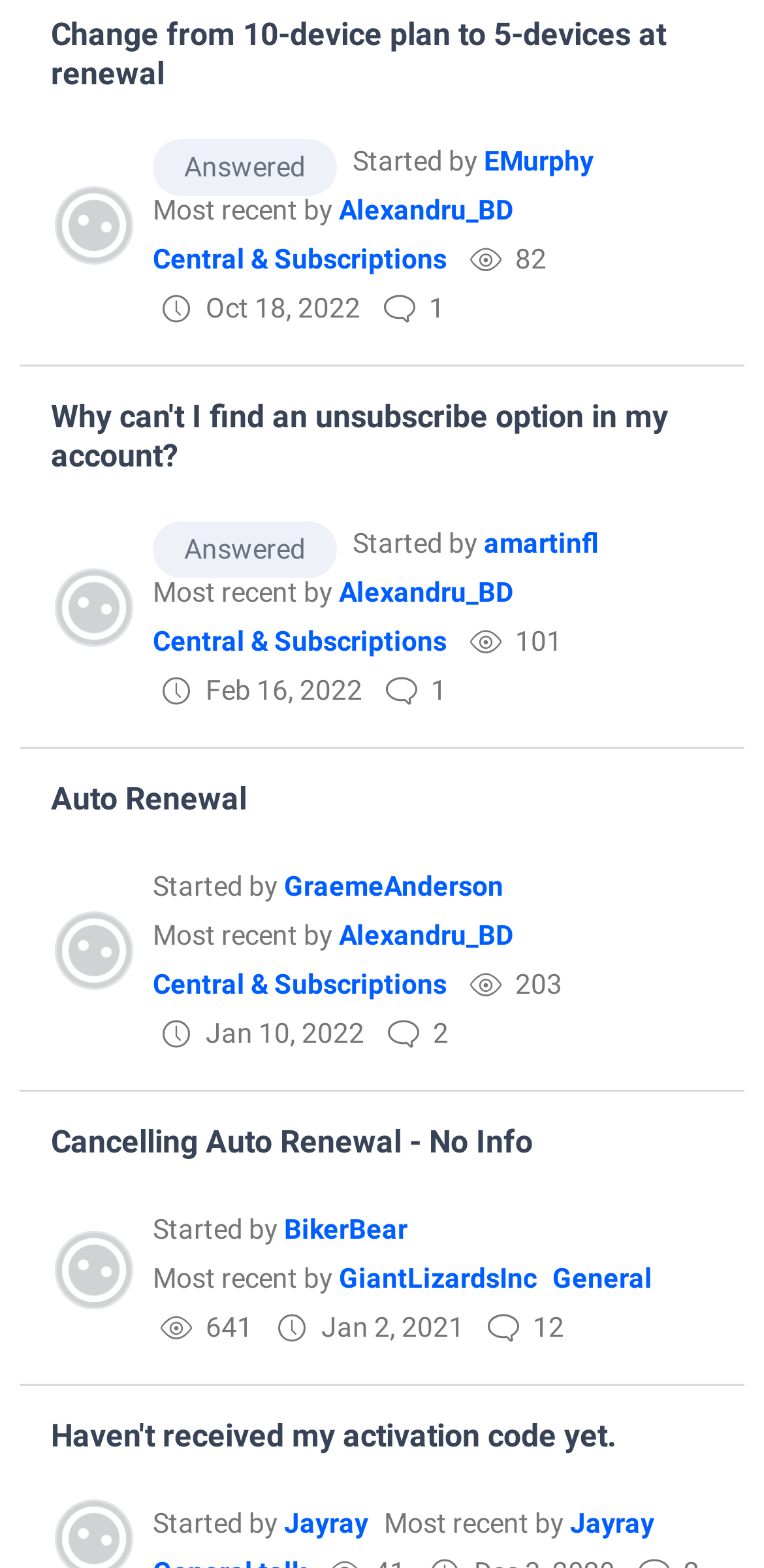Identify the bounding box coordinates of the area that should be clicked in order to complete the given instruction: "View the topic 'Auto Renewal'". The bounding box coordinates should be four float numbers between 0 and 1, i.e., [left, top, right, bottom].

[0.067, 0.498, 0.933, 0.522]